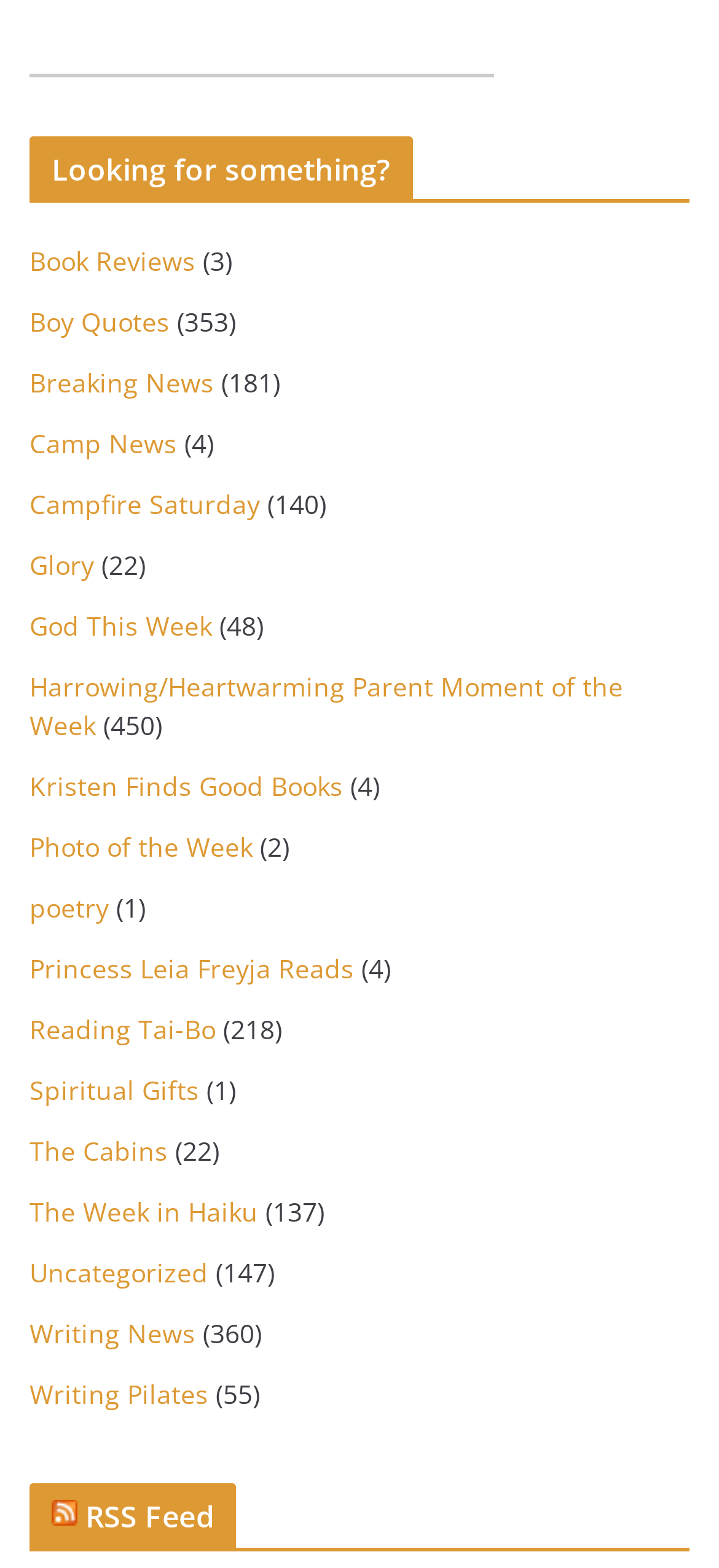Determine the bounding box coordinates for the area that should be clicked to carry out the following instruction: "Read 'The Week in Haiku'".

[0.041, 0.762, 0.359, 0.784]